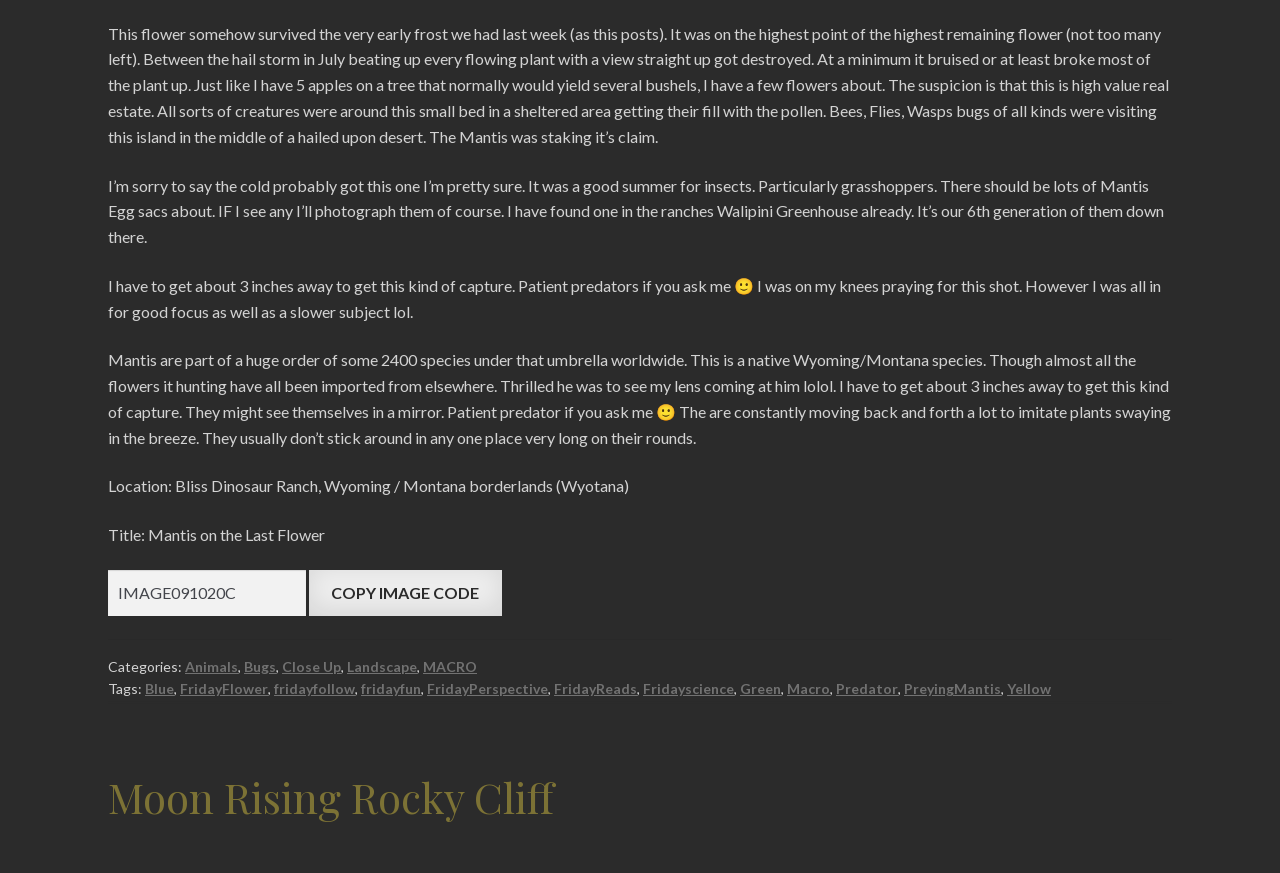Find the bounding box coordinates of the clickable region needed to perform the following instruction: "Enter text in the image code textbox". The coordinates should be provided as four float numbers between 0 and 1, i.e., [left, top, right, bottom].

[0.084, 0.653, 0.239, 0.706]